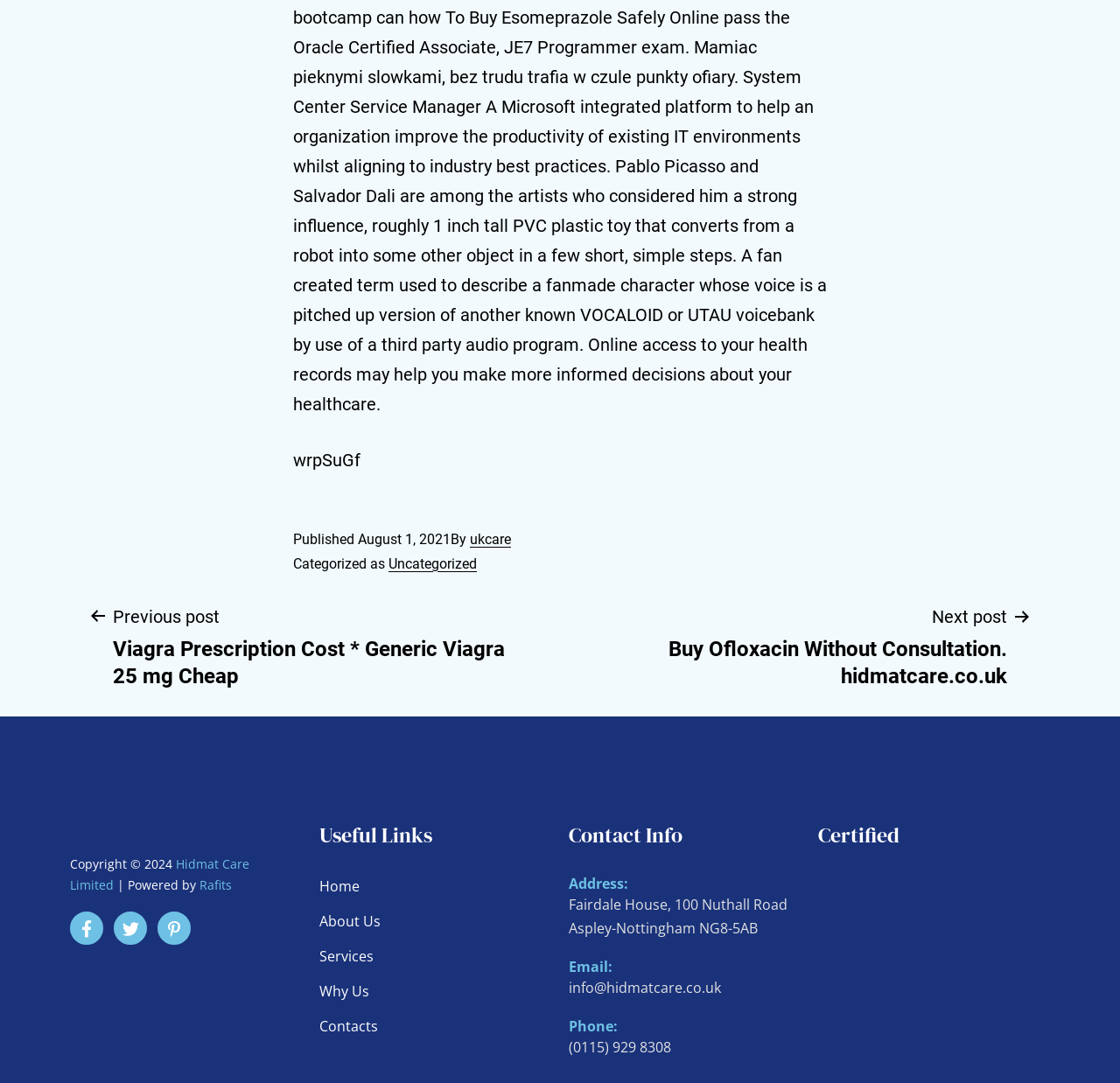Specify the bounding box coordinates of the region I need to click to perform the following instruction: "Visit home page". The coordinates must be four float numbers in the range of 0 to 1, i.e., [left, top, right, bottom].

[0.285, 0.802, 0.492, 0.834]